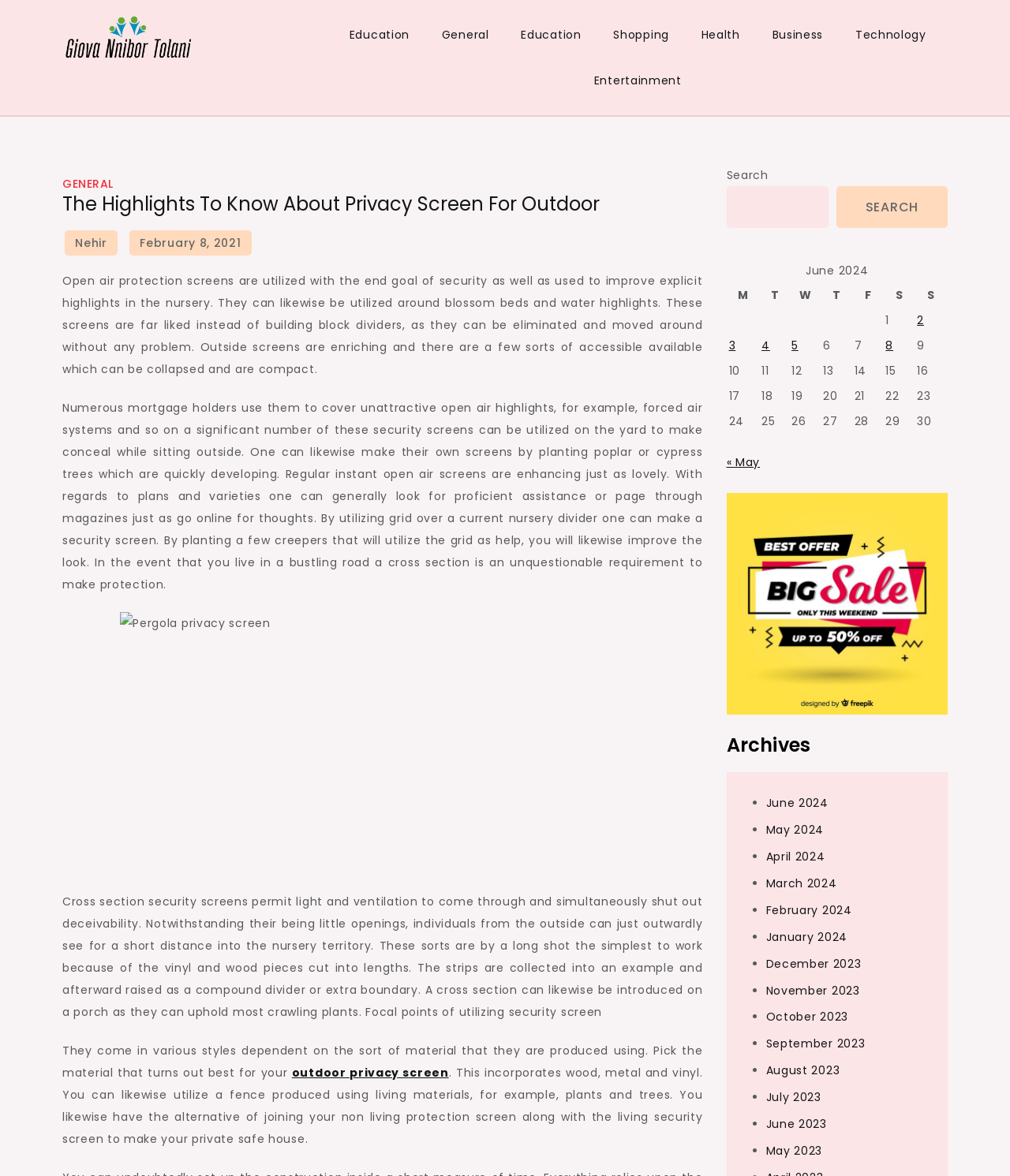Determine the bounding box coordinates of the clickable region to carry out the instruction: "Go to the 'Education' page".

[0.332, 0.01, 0.42, 0.049]